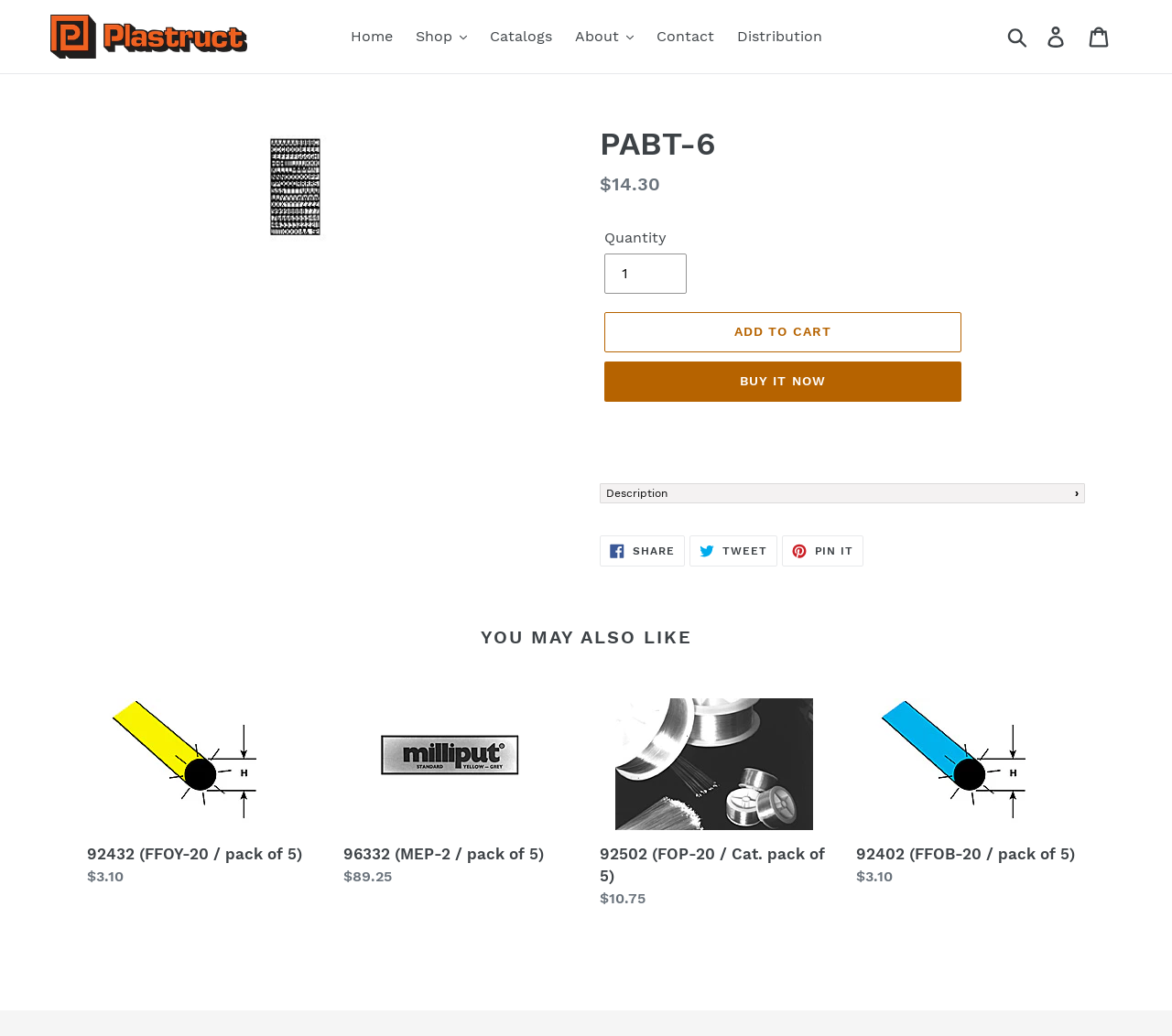From the element description: "Gross Margin", extract the bounding box coordinates of the UI element. The coordinates should be expressed as four float numbers between 0 and 1, in the order [left, top, right, bottom].

None